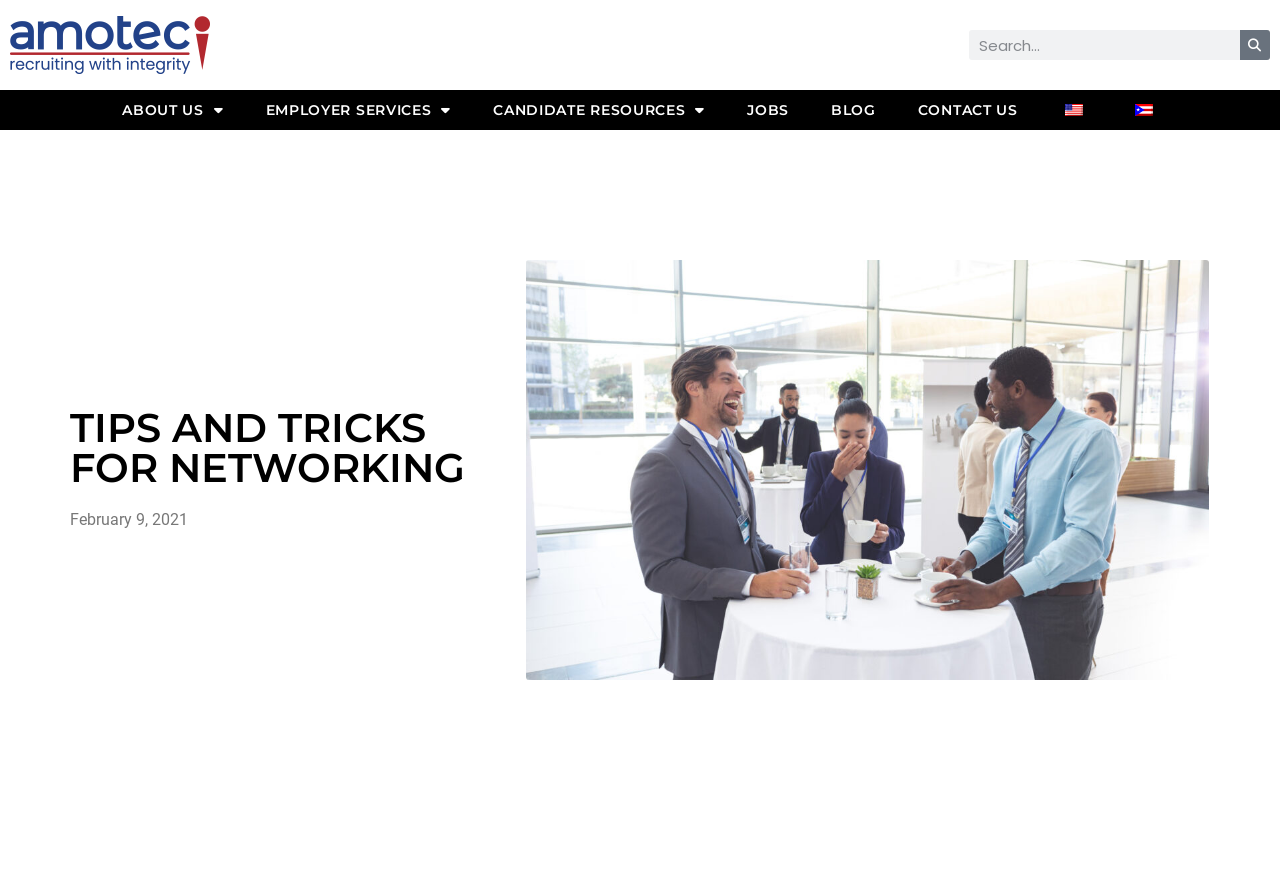Locate the bounding box coordinates of the clickable region to complete the following instruction: "read the blog."

[0.635, 0.109, 0.698, 0.141]